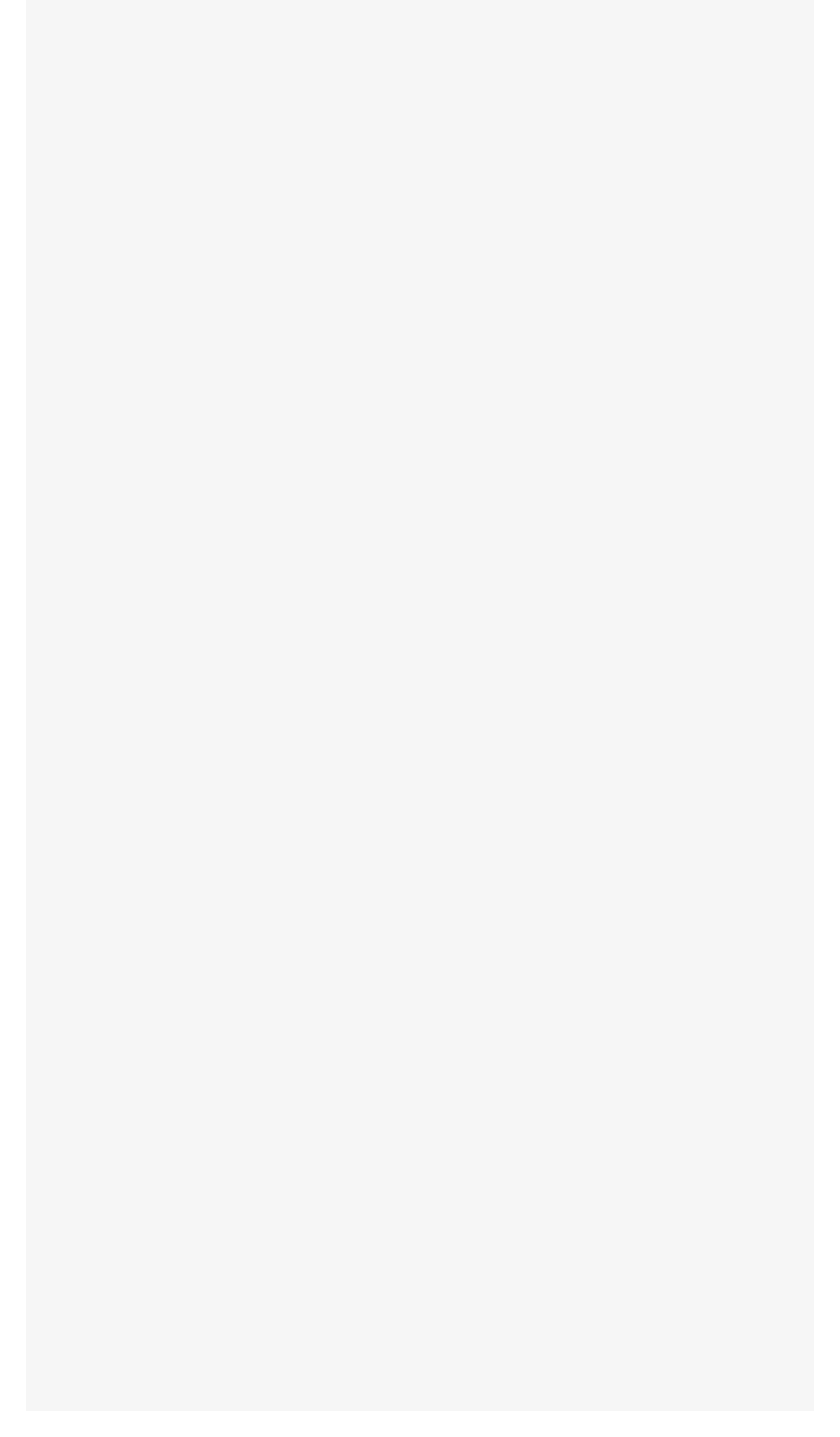What is the copyright year of the website? Refer to the image and provide a one-word or short phrase answer.

2023